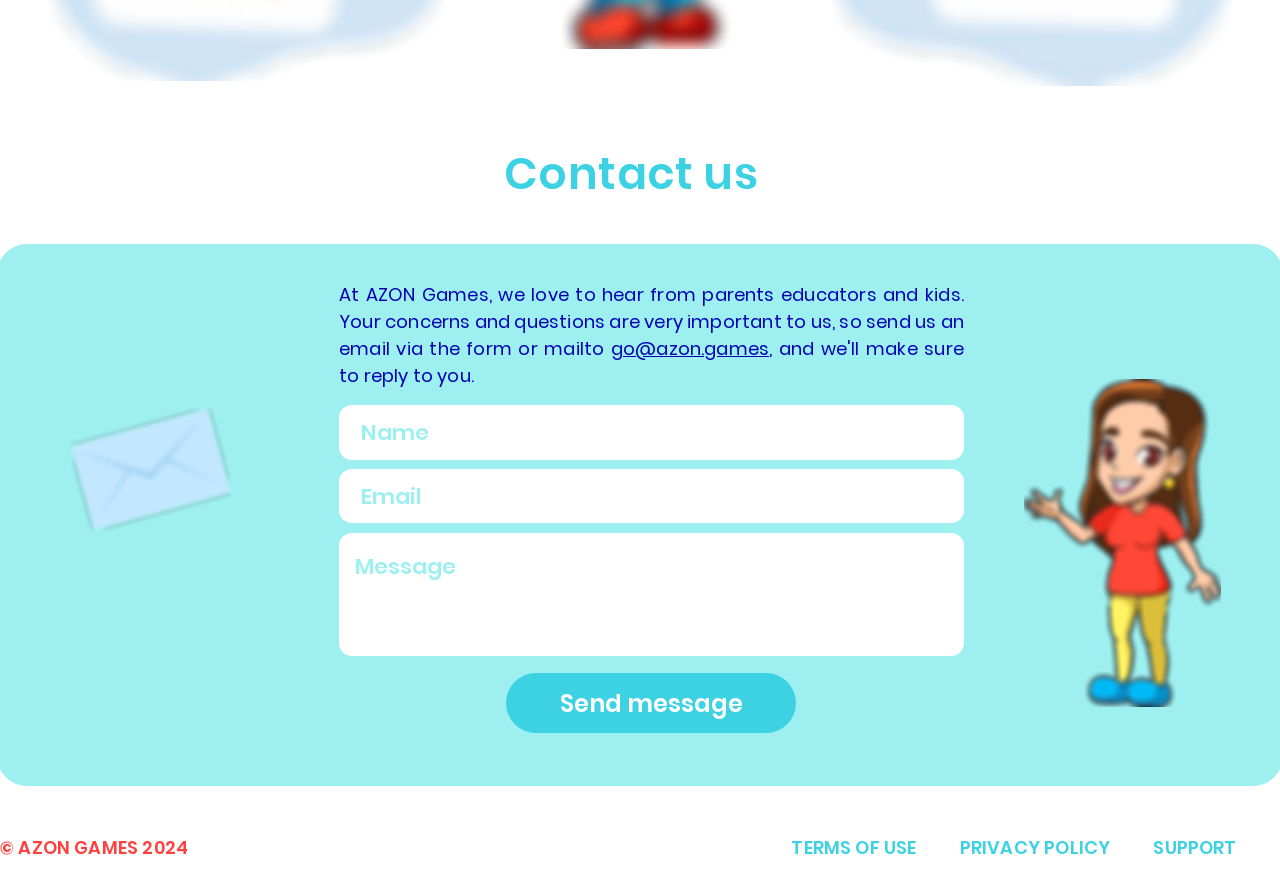Provide a one-word or short-phrase response to the question:
What is the email address to contact AZON Games?

go@azon.games